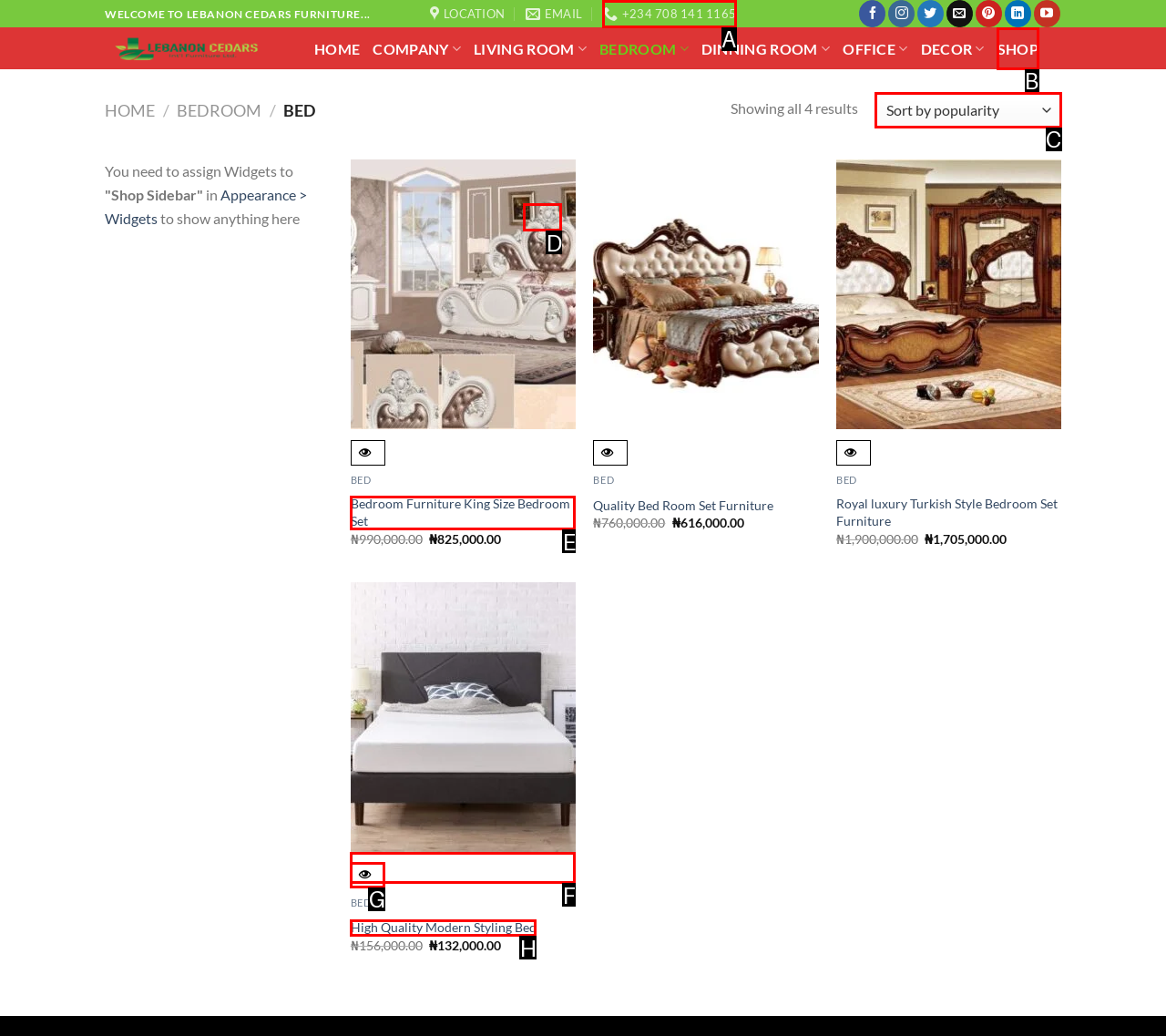Identify the correct UI element to click on to achieve the following task: Click on 'whale watching sydney' Respond with the corresponding letter from the given choices.

None